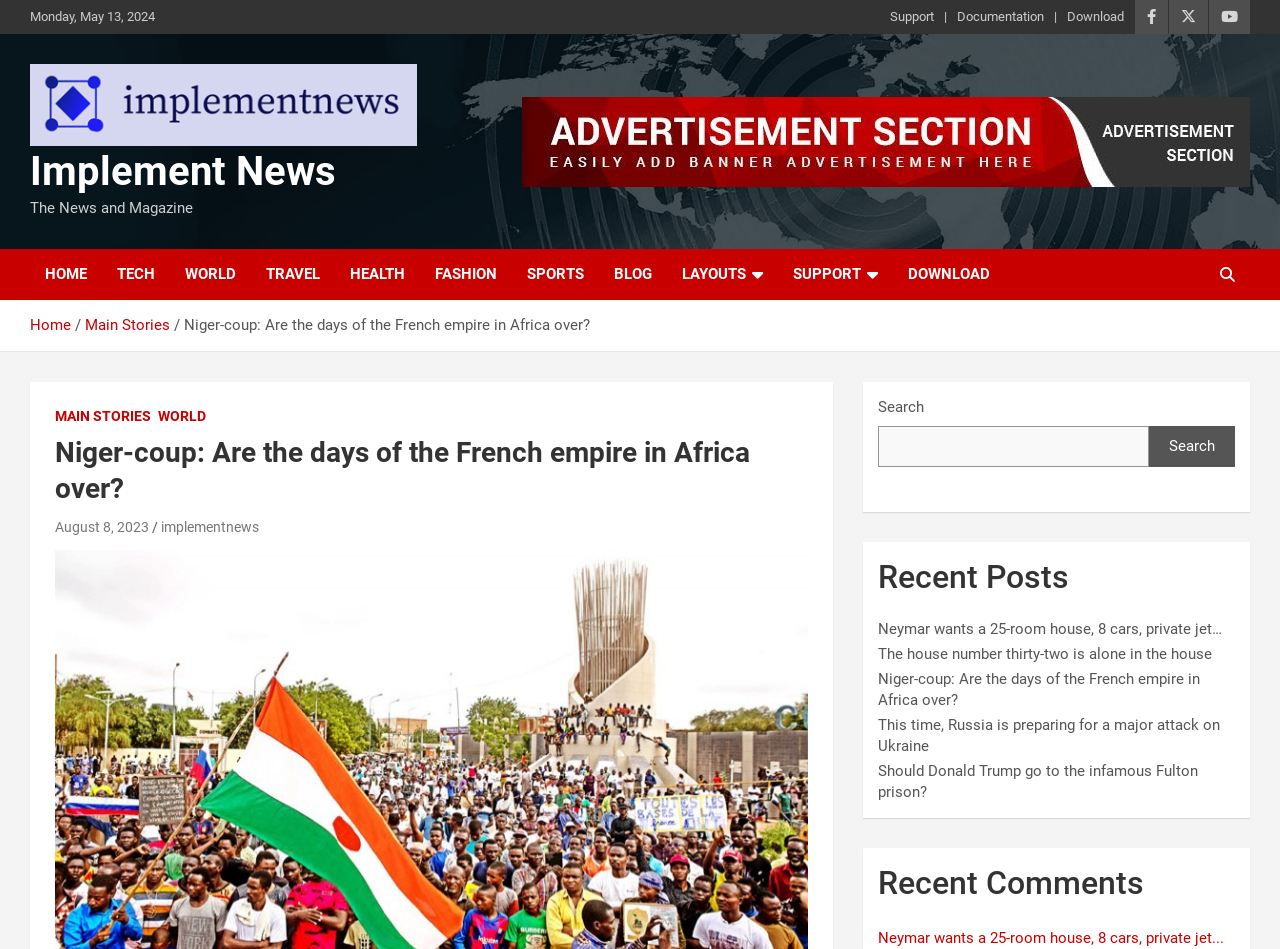What is the name of the news website?
Using the screenshot, give a one-word or short phrase answer.

Implement News